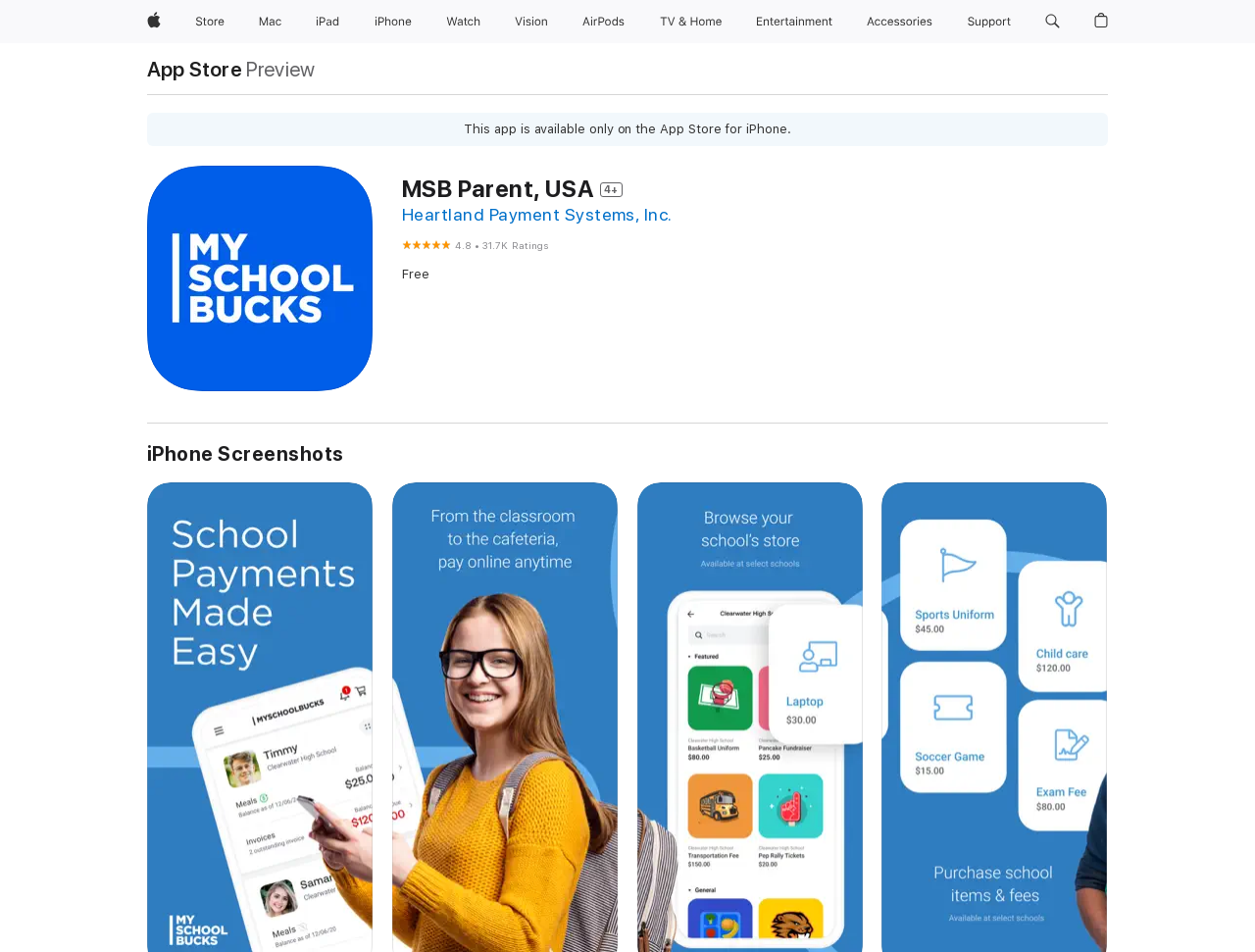What is the company that developed the app?
Refer to the image and answer the question using a single word or phrase.

Heartland Payment Systems, Inc.